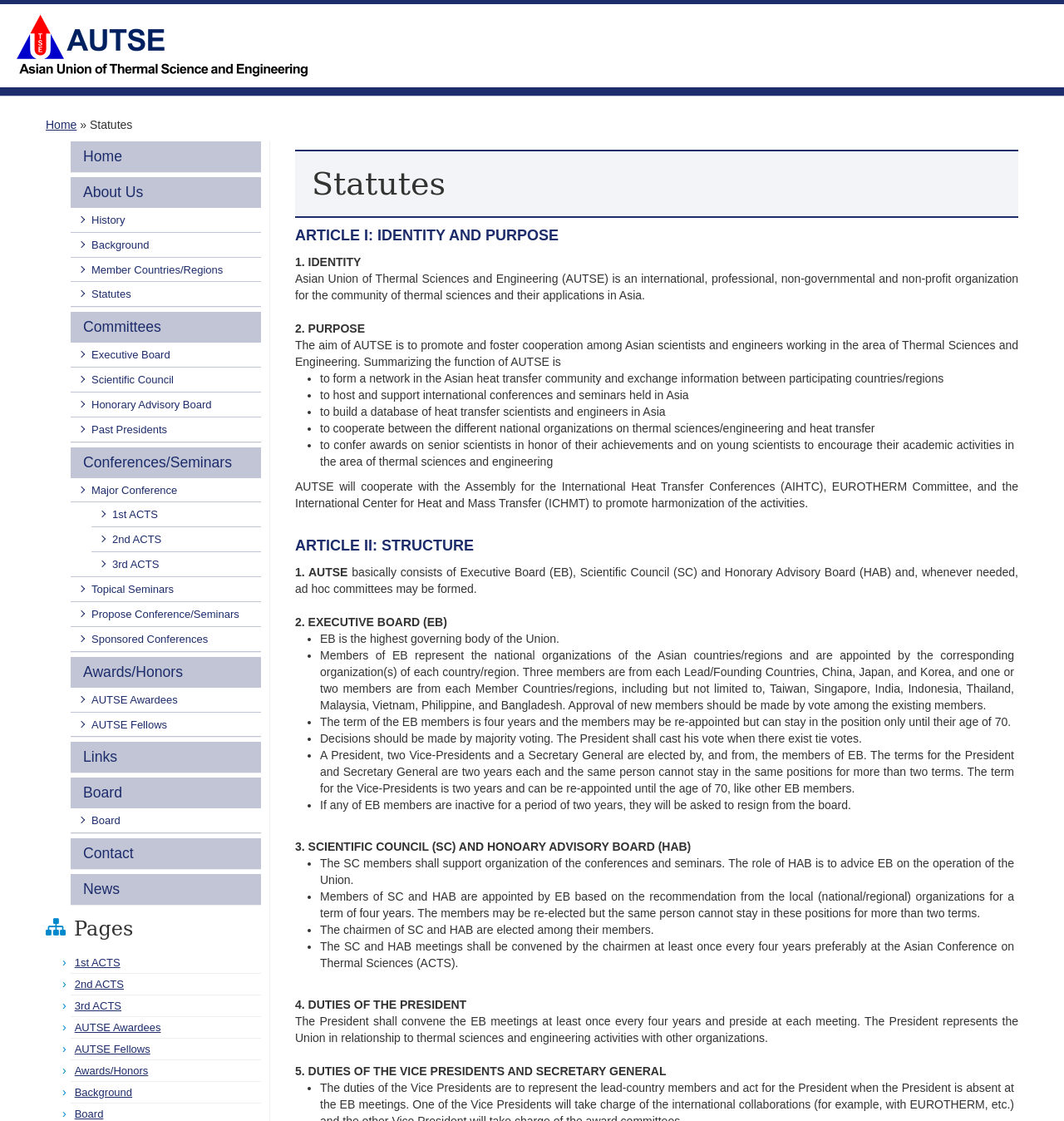Please predict the bounding box coordinates of the element's region where a click is necessary to complete the following instruction: "Click on the 'About Us' link". The coordinates should be represented by four float numbers between 0 and 1, i.e., [left, top, right, bottom].

[0.066, 0.158, 0.245, 0.185]